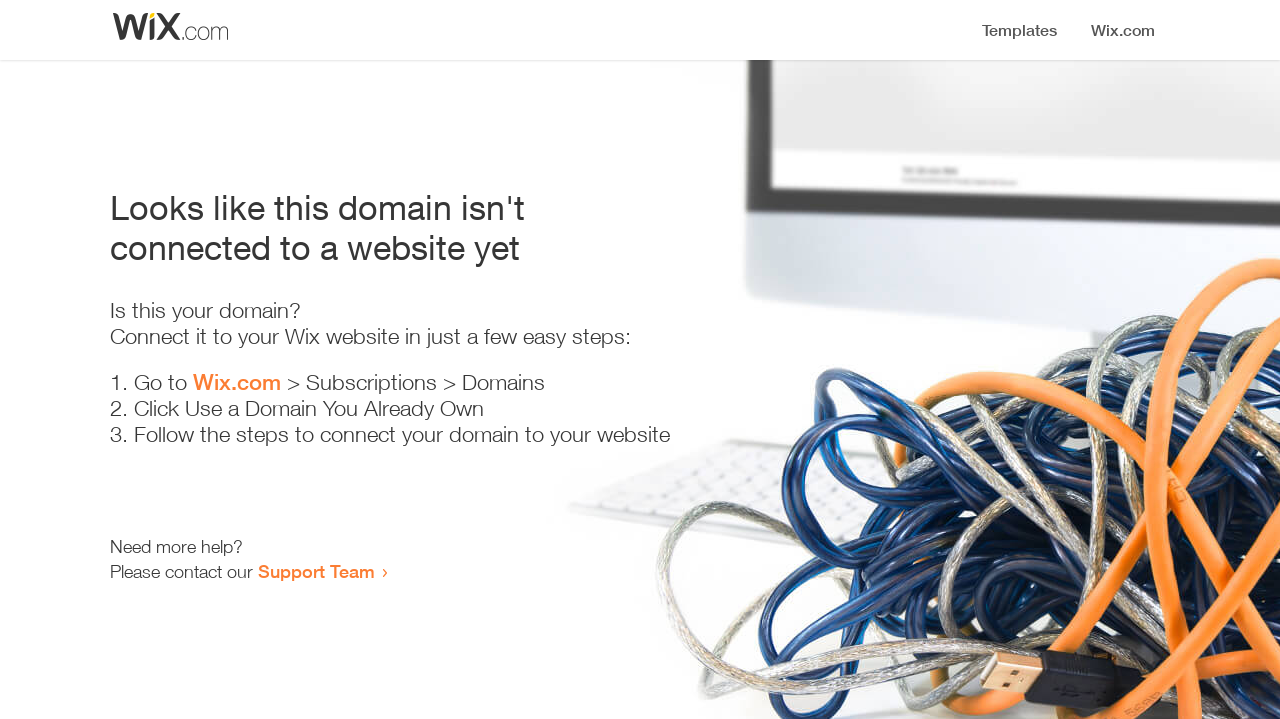Bounding box coordinates should be in the format (top-left x, top-left y, bottom-right x, bottom-right y) and all values should be floating point numbers between 0 and 1. Determine the bounding box coordinate for the UI element described as: Wix.com

[0.151, 0.513, 0.22, 0.549]